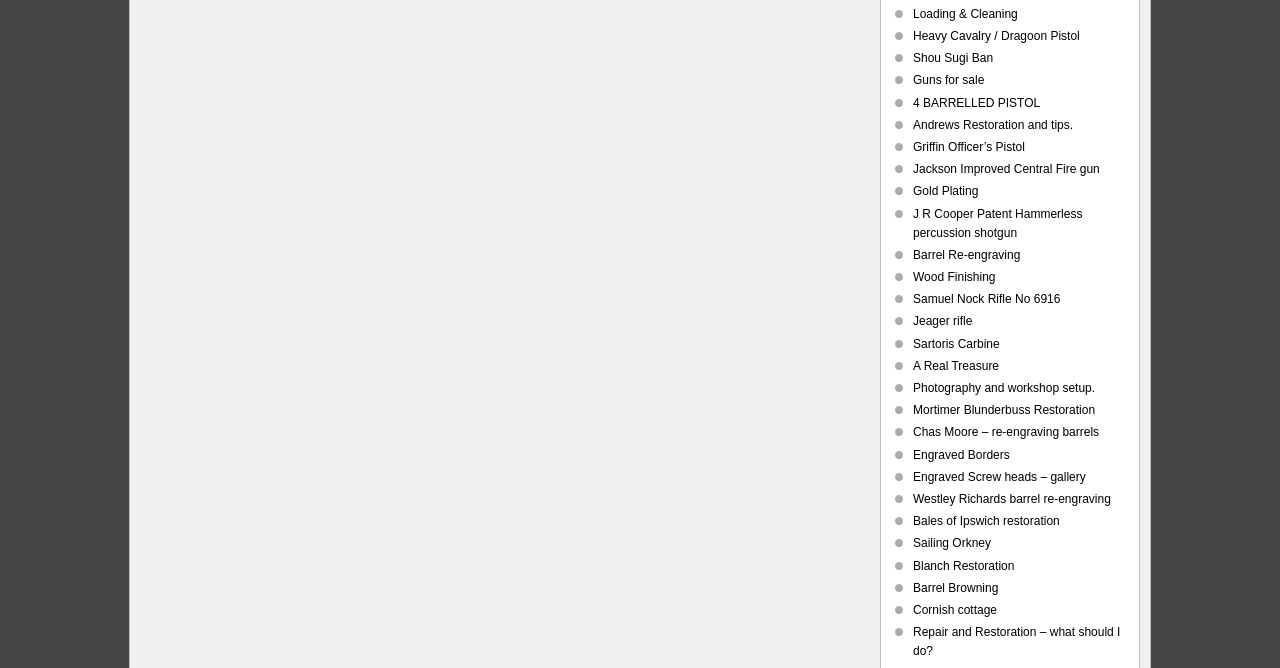Please find the bounding box coordinates of the section that needs to be clicked to achieve this instruction: "Explore 'Andrews Restoration and tips'".

[0.713, 0.176, 0.838, 0.197]